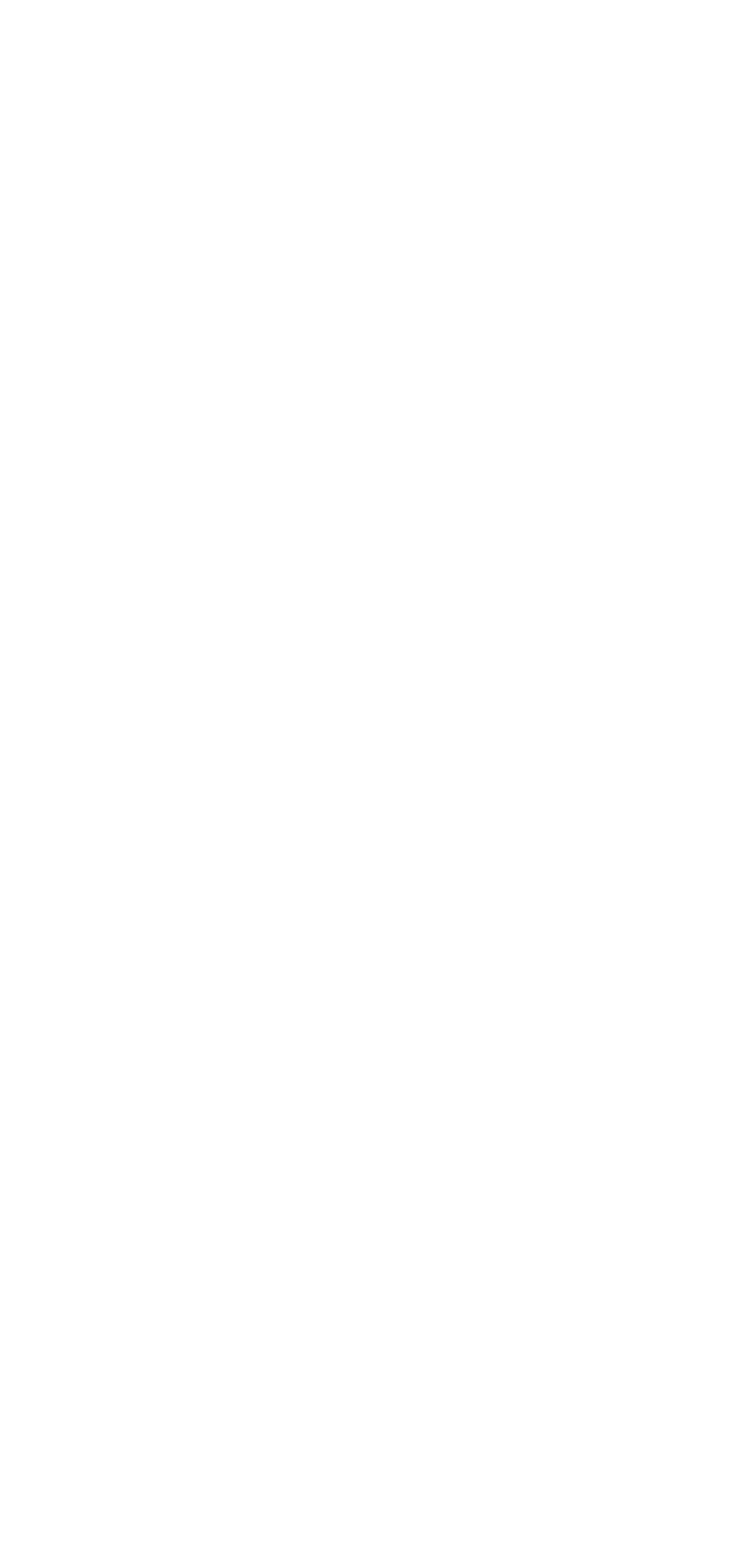Can you pinpoint the bounding box coordinates for the clickable element required for this instruction: "Click on Movies"? The coordinates should be four float numbers between 0 and 1, i.e., [left, top, right, bottom].

[0.525, 0.014, 0.68, 0.04]